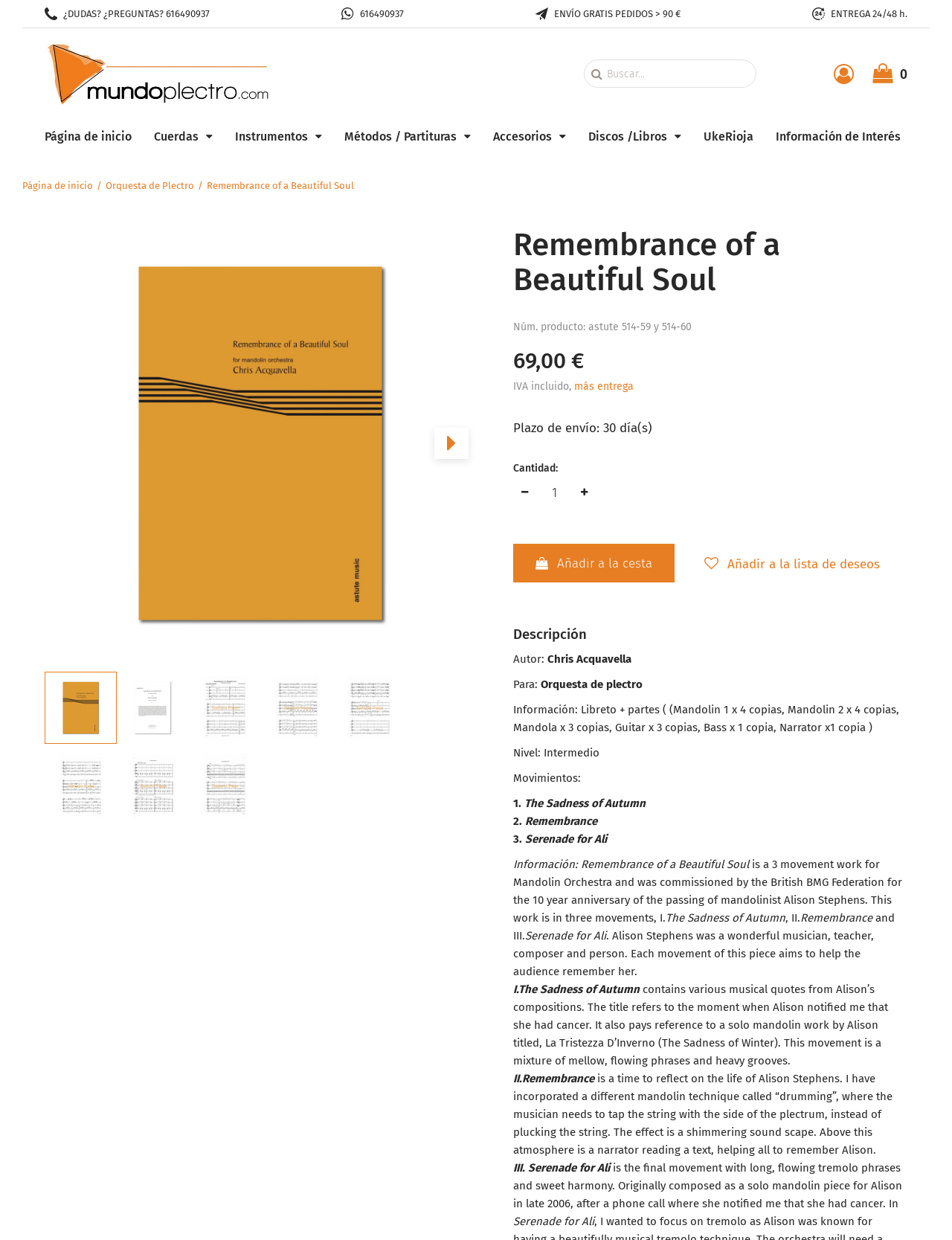Please answer the following question using a single word or phrase: 
What is the instrument used in the music piece?

Mandolin